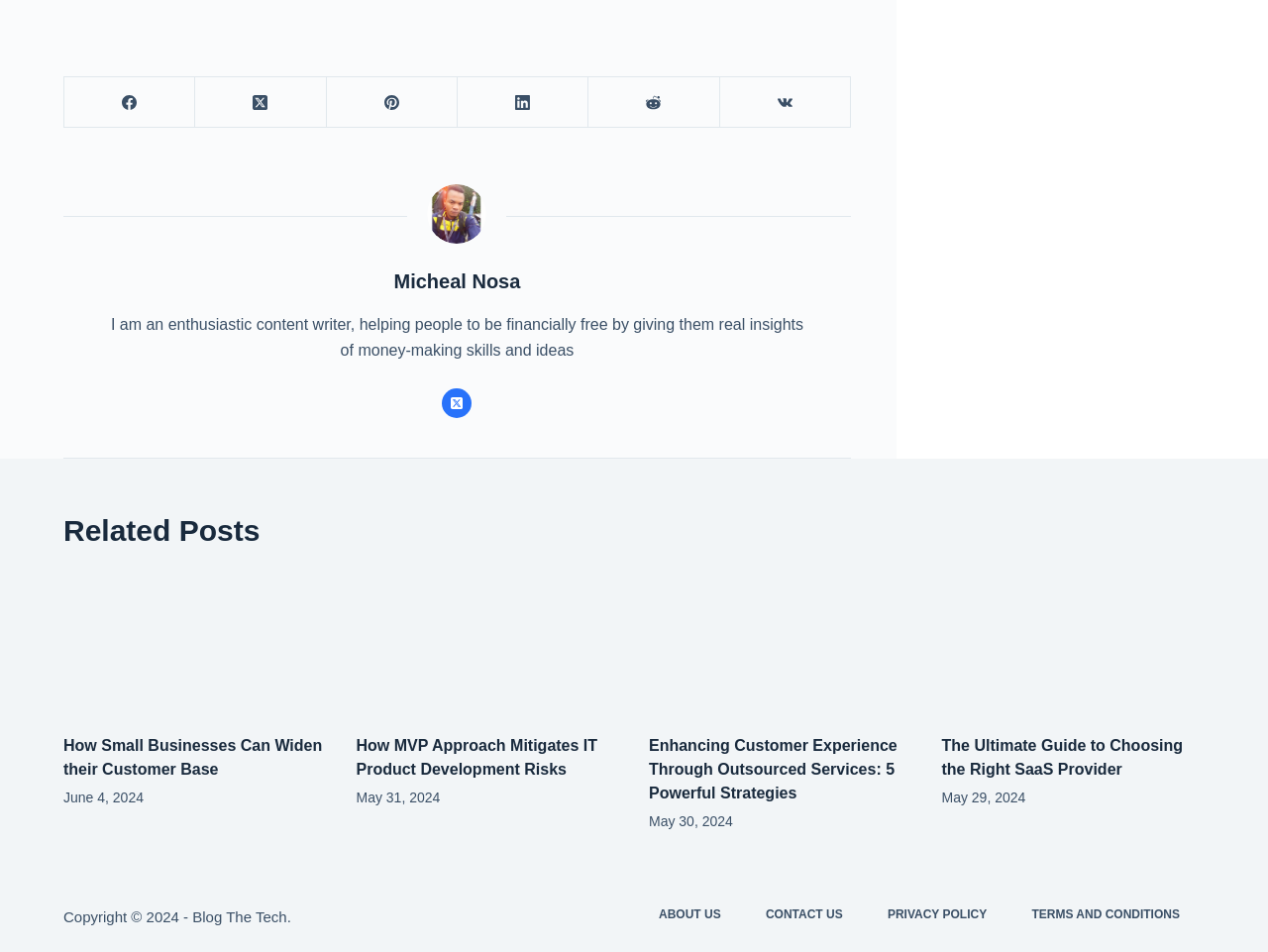Please locate the bounding box coordinates for the element that should be clicked to achieve the following instruction: "View How Small Businesses Can Widen their Customer Base article". Ensure the coordinates are given as four float numbers between 0 and 1, i.e., [left, top, right, bottom].

[0.05, 0.6, 0.257, 0.756]